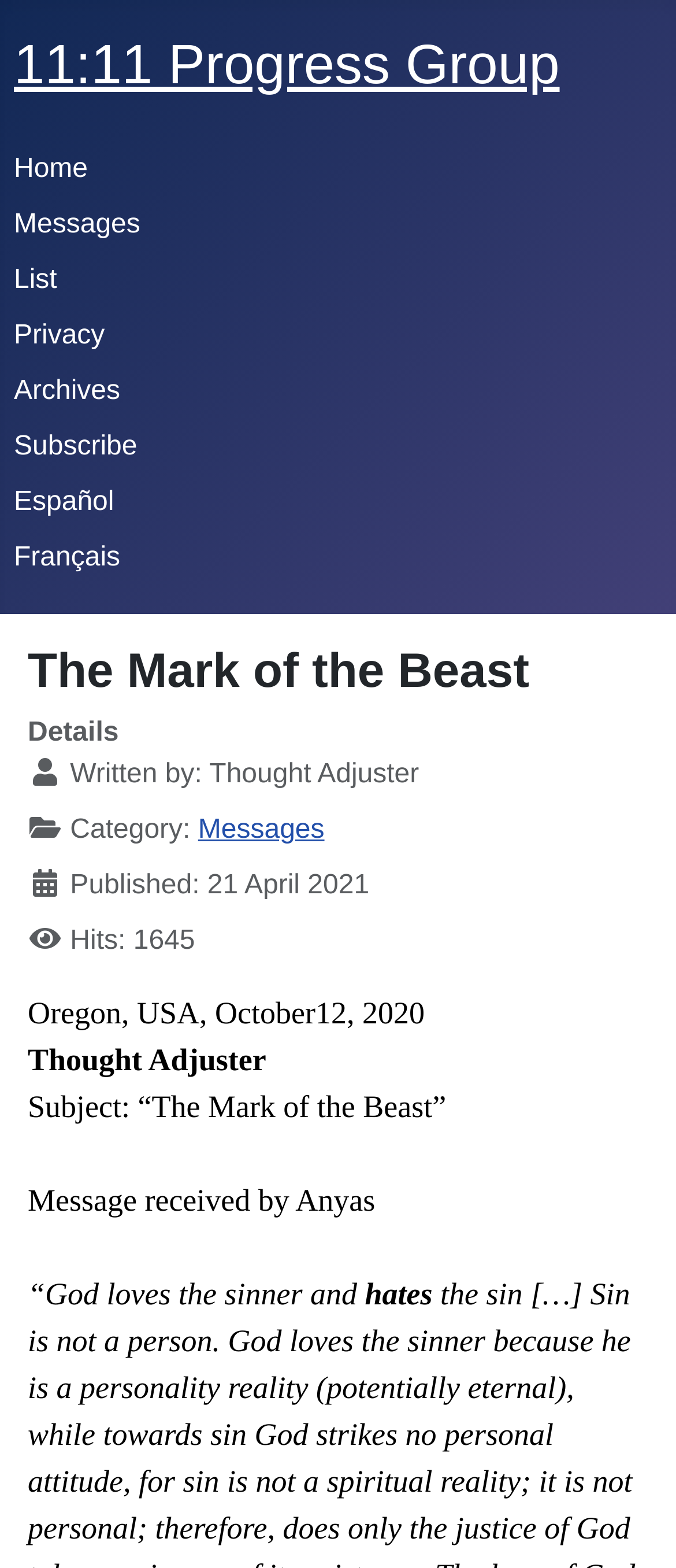Show me the bounding box coordinates of the clickable region to achieve the task as per the instruction: "read Messages".

[0.021, 0.134, 0.207, 0.153]